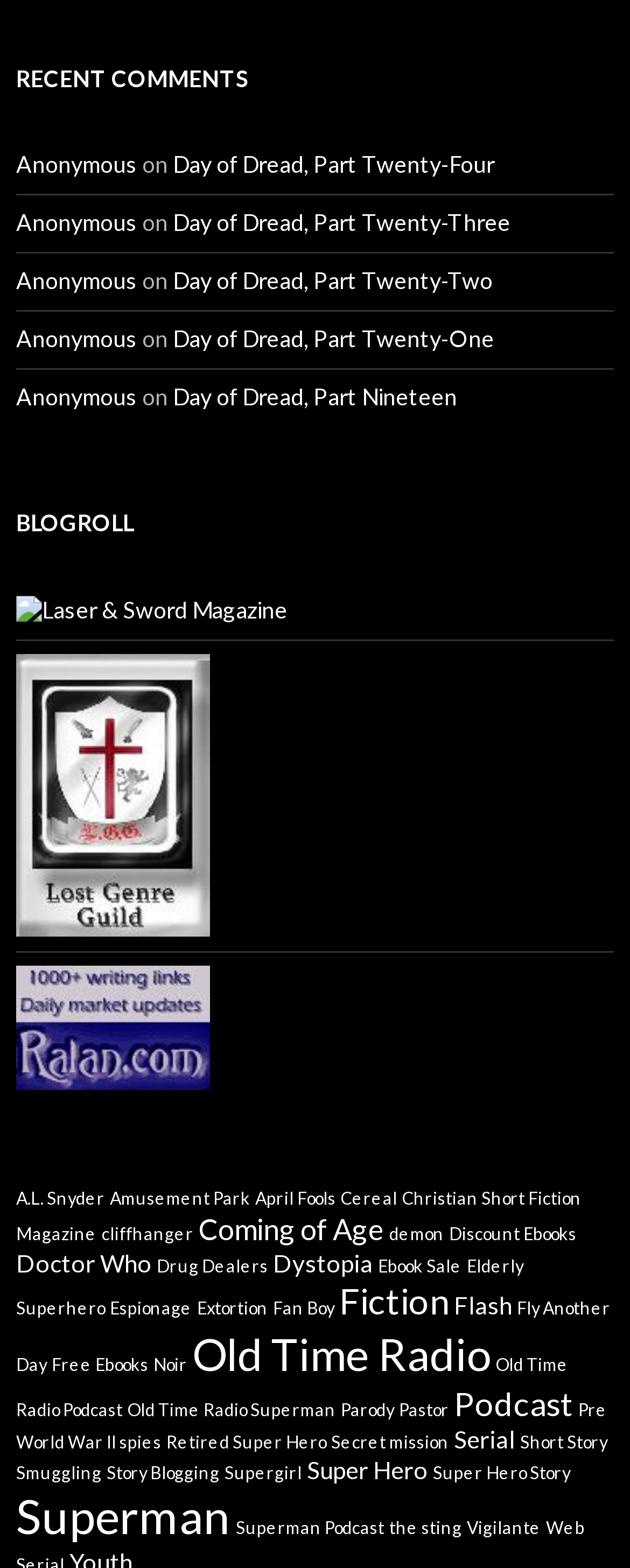By analyzing the image, answer the following question with a detailed response: What is the name of the last link in the webpage?

The last link in the webpage has the text 'Vigilante', which is the name of the last link.